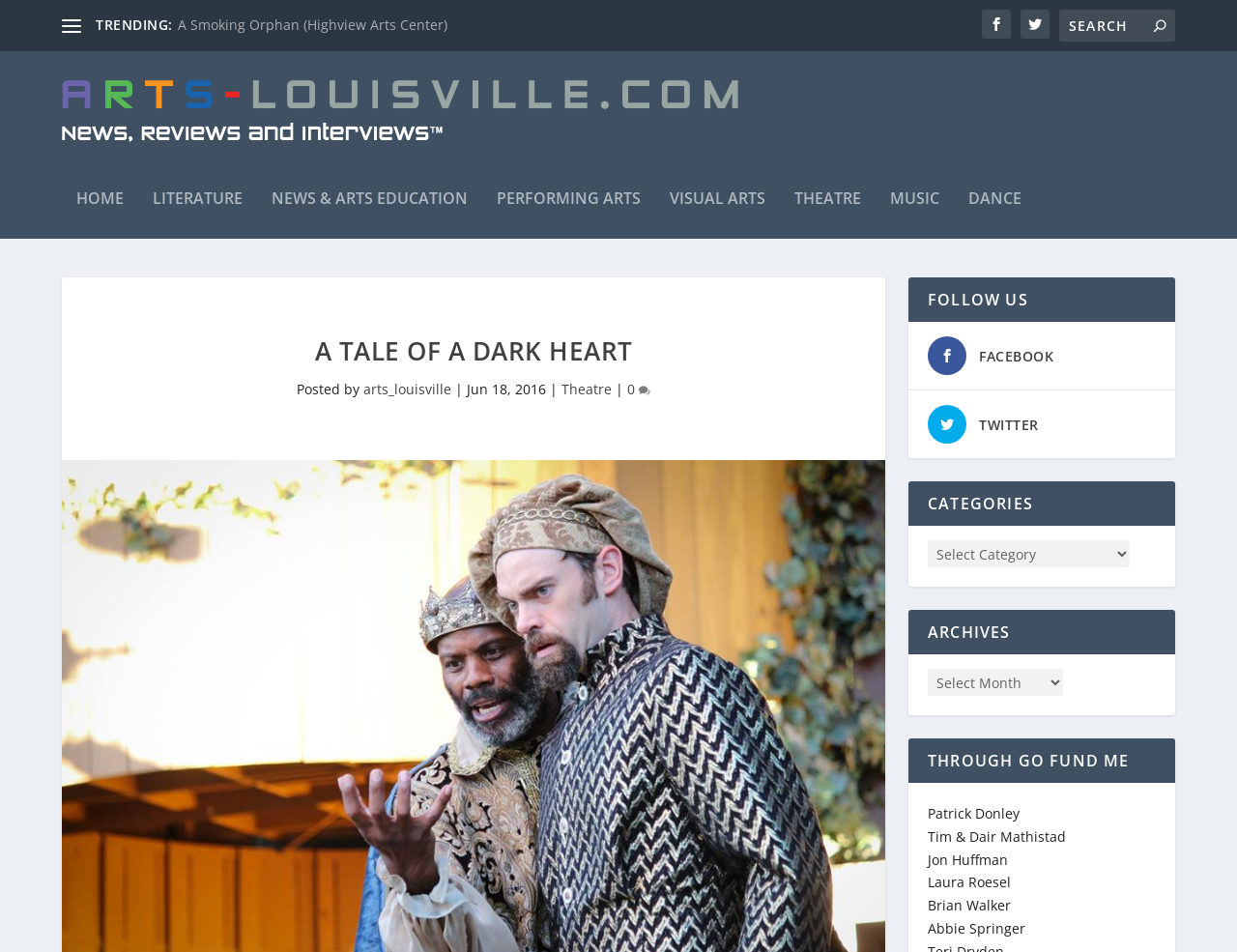Locate the bounding box coordinates of the element that should be clicked to fulfill the instruction: "Read the article A TALE OF A DARK HEART".

[0.097, 0.352, 0.669, 0.397]